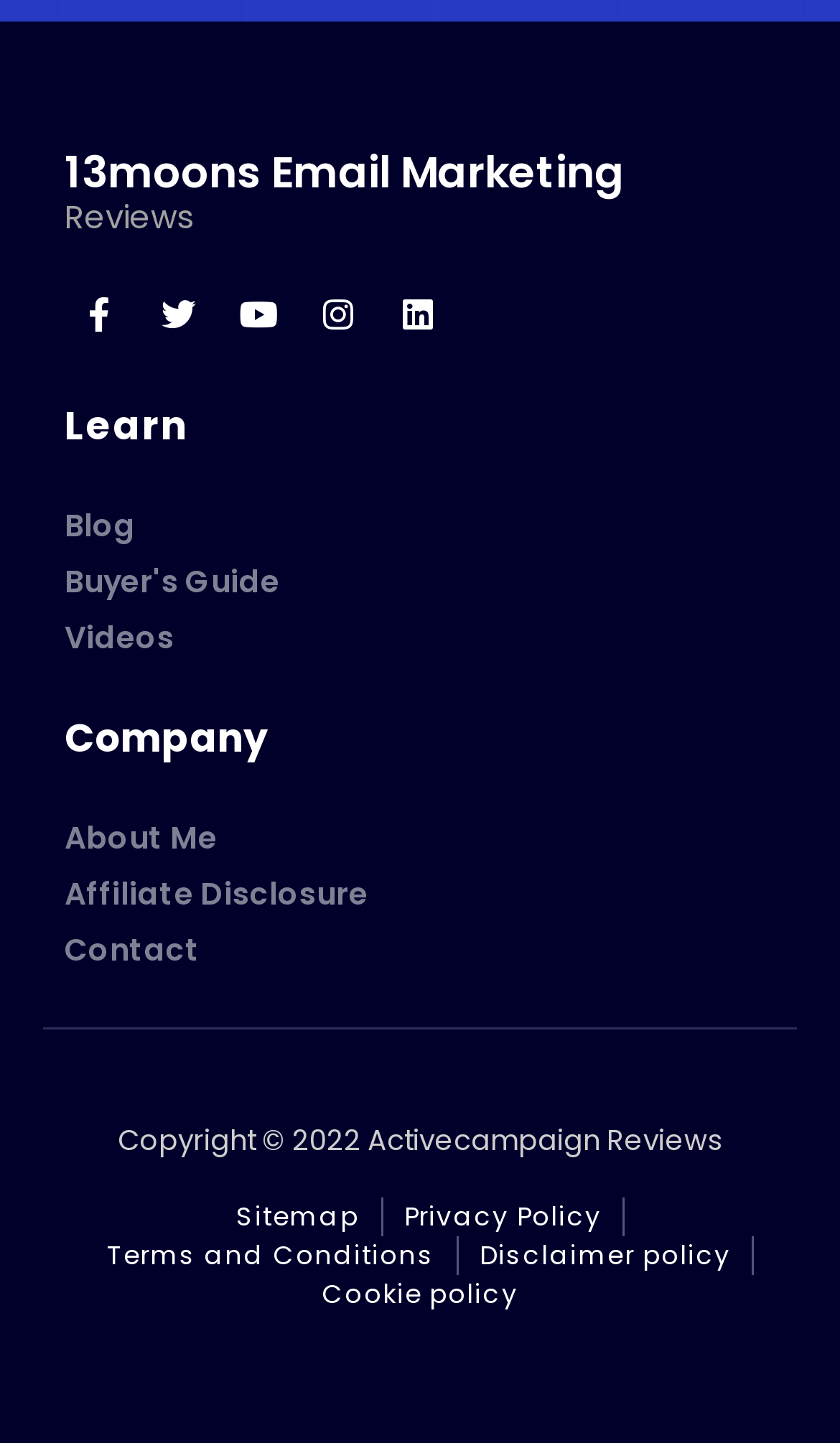Please identify the bounding box coordinates of the element's region that I should click in order to complete the following instruction: "Read the blog". The bounding box coordinates consist of four float numbers between 0 and 1, i.e., [left, top, right, bottom].

[0.077, 0.349, 0.923, 0.38]